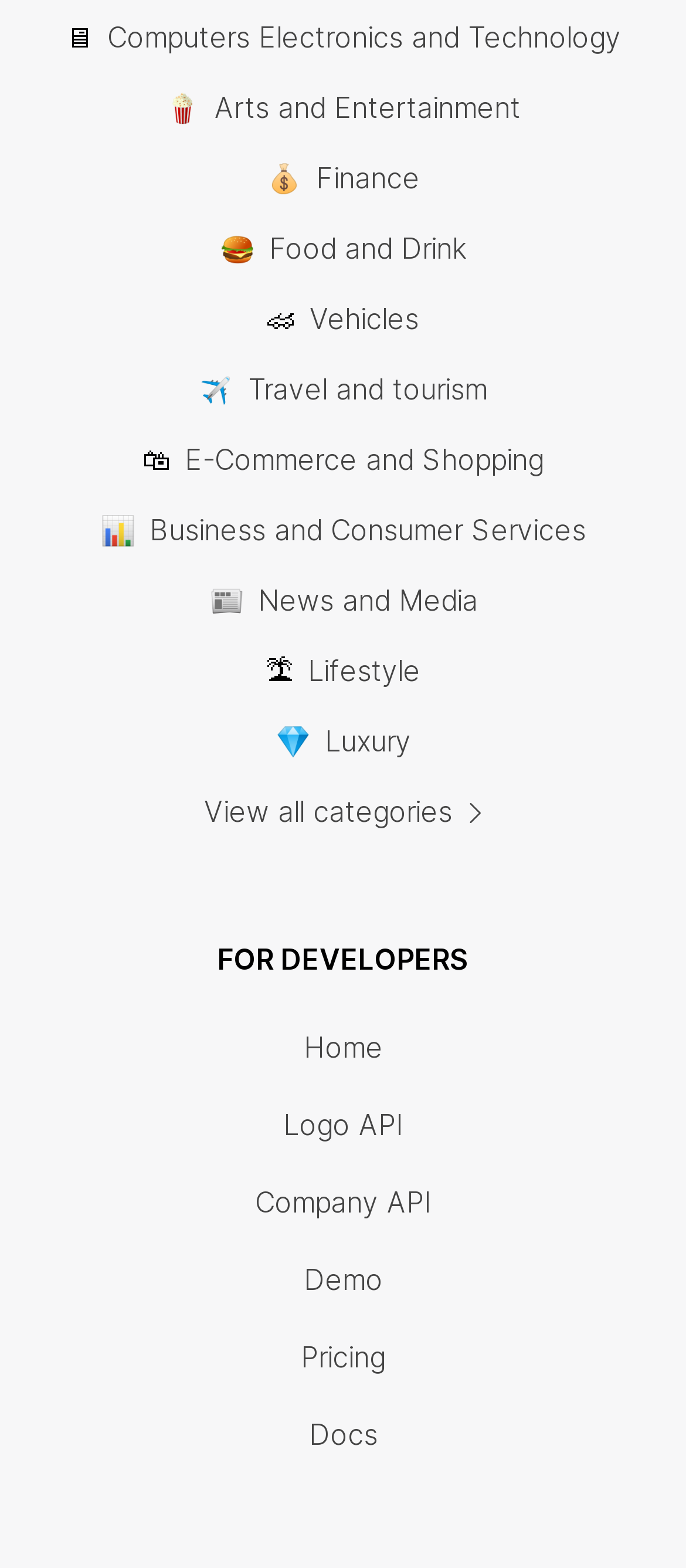Find the bounding box coordinates of the element to click in order to complete this instruction: "Browse computers and electronics". The bounding box coordinates must be four float numbers between 0 and 1, denoted as [left, top, right, bottom].

[0.095, 0.01, 0.905, 0.037]